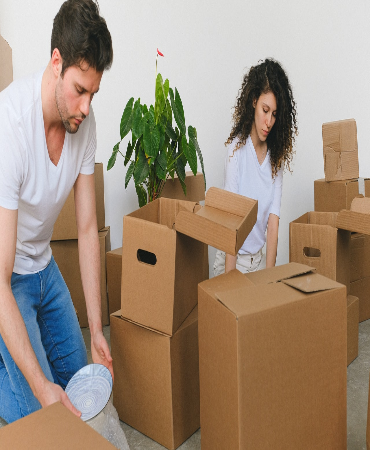Respond to the following question with a brief word or phrase:
What adds a touch of greenery to the room?

A potted plant